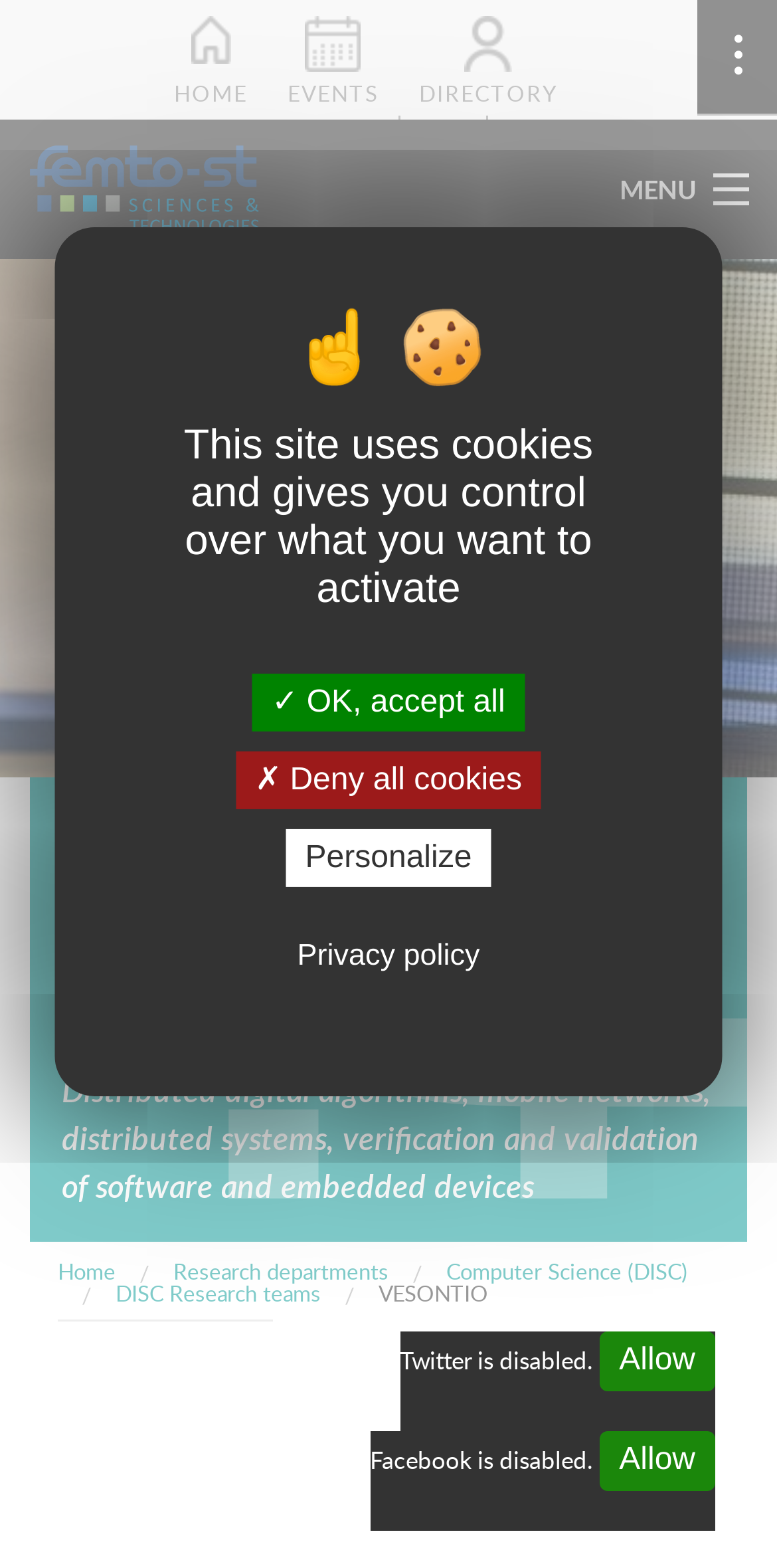Bounding box coordinates are specified in the format (top-left x, top-left y, bottom-right x, bottom-right y). All values are floating point numbers bounded between 0 and 1. Please provide the bounding box coordinate of the region this sentence describes: Directory

[0.539, 0.01, 0.719, 0.071]